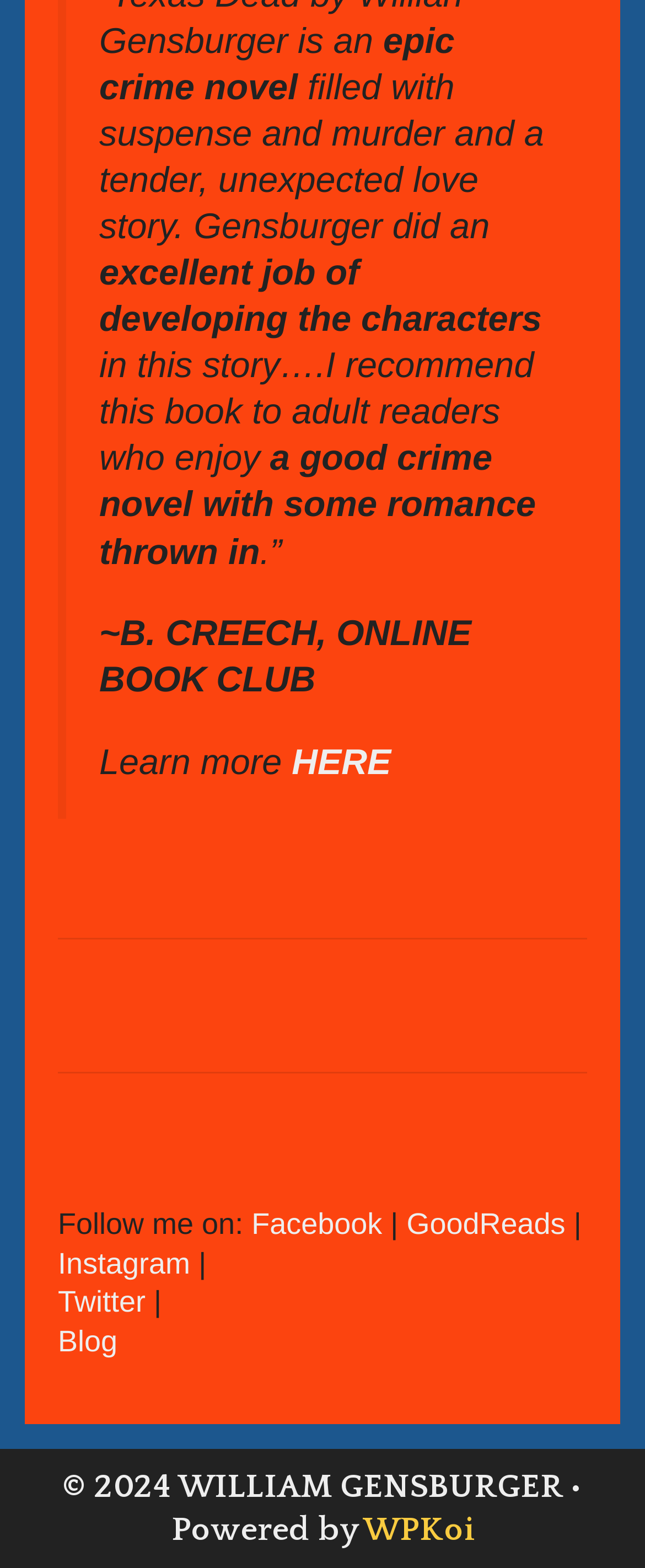What is the genre of the book?
Carefully analyze the image and provide a detailed answer to the question.

The genre of the book can be inferred from the text 'epic crime novel' and 'a good crime novel with some romance thrown in' which suggests that the book belongs to the crime novel genre.